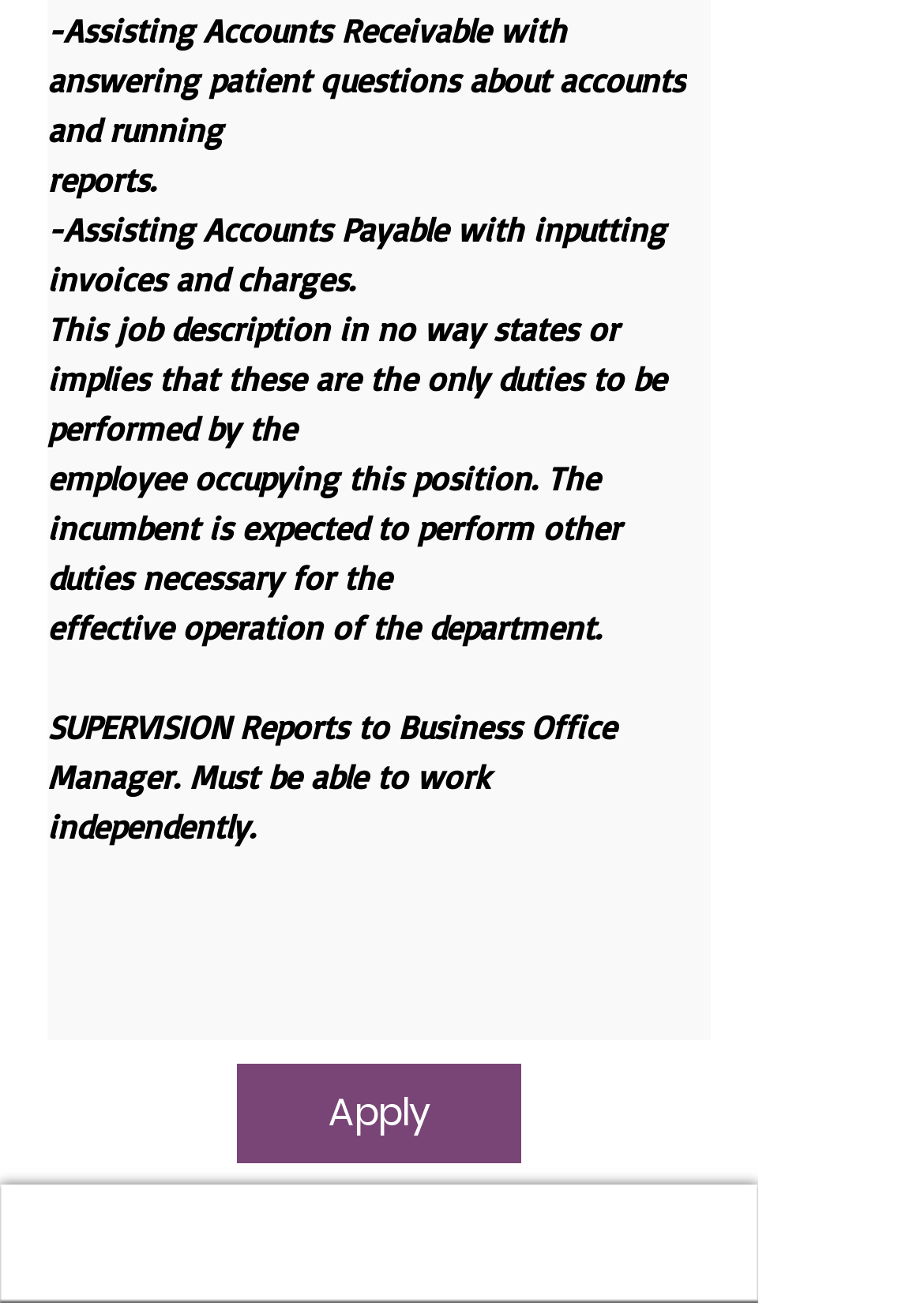Is the job description exhaustive?
Using the visual information from the image, give a one-word or short-phrase answer.

No